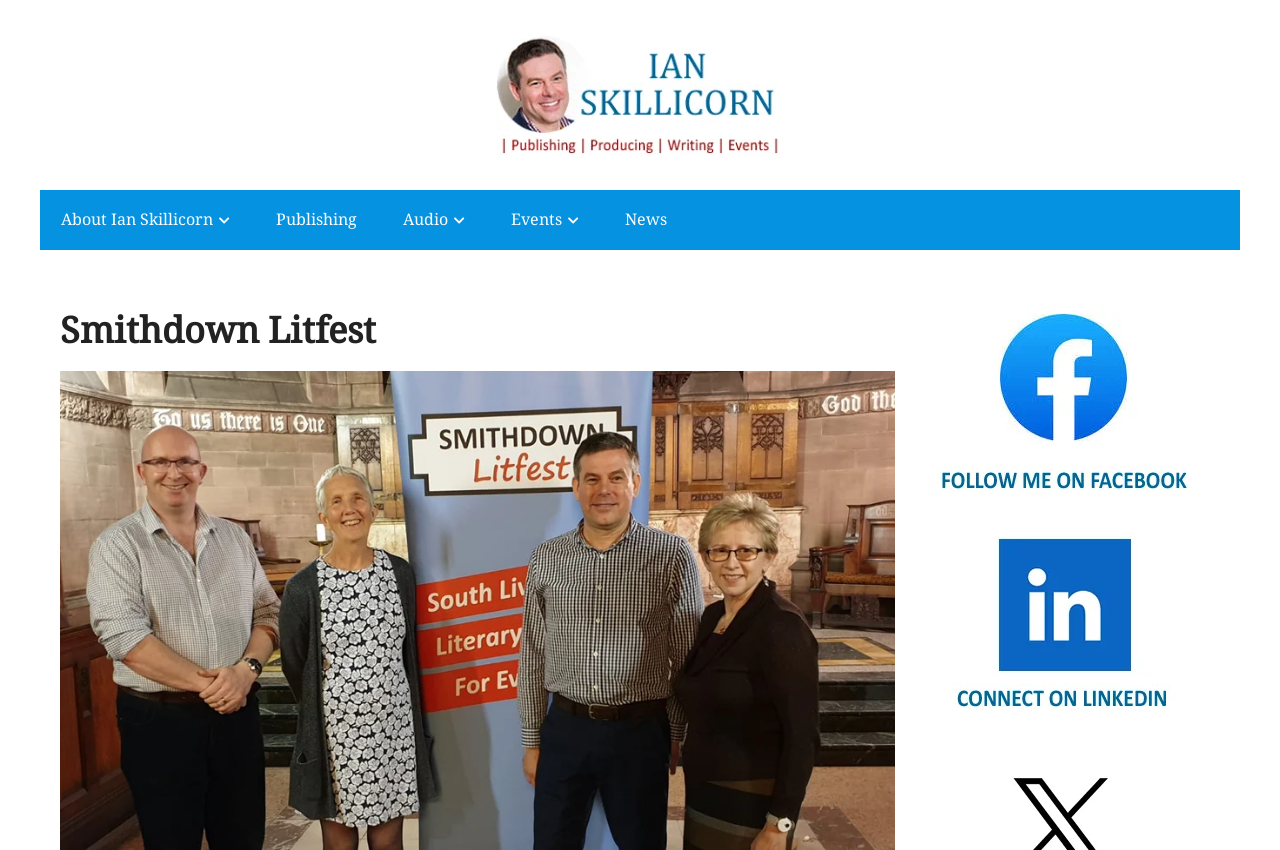How many social media links are present at the bottom of the webpage?
Using the image, answer in one word or phrase.

3